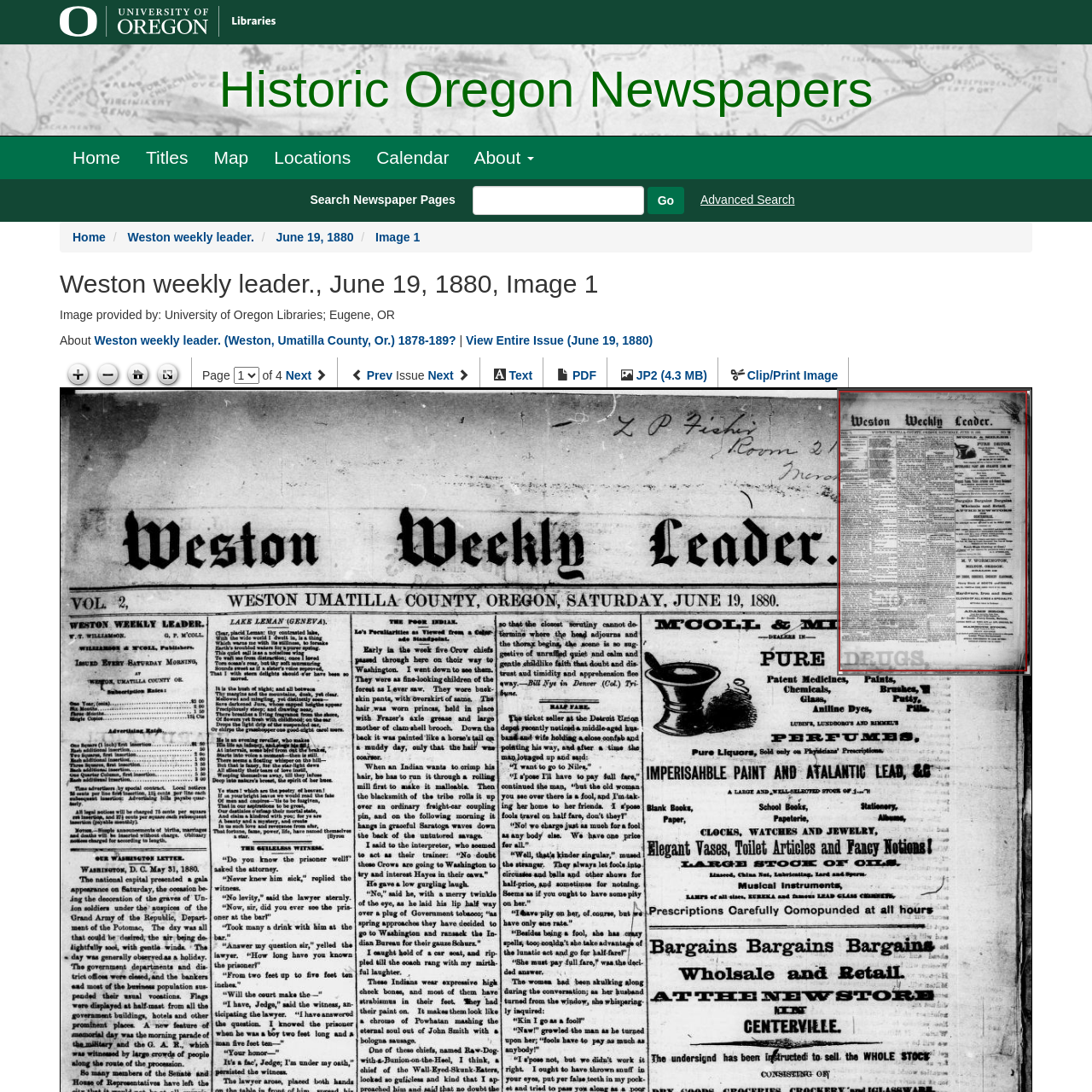Please identify the bounding box coordinates of the area that needs to be clicked to follow this instruction: "Click on the 'CONTACT' link".

None